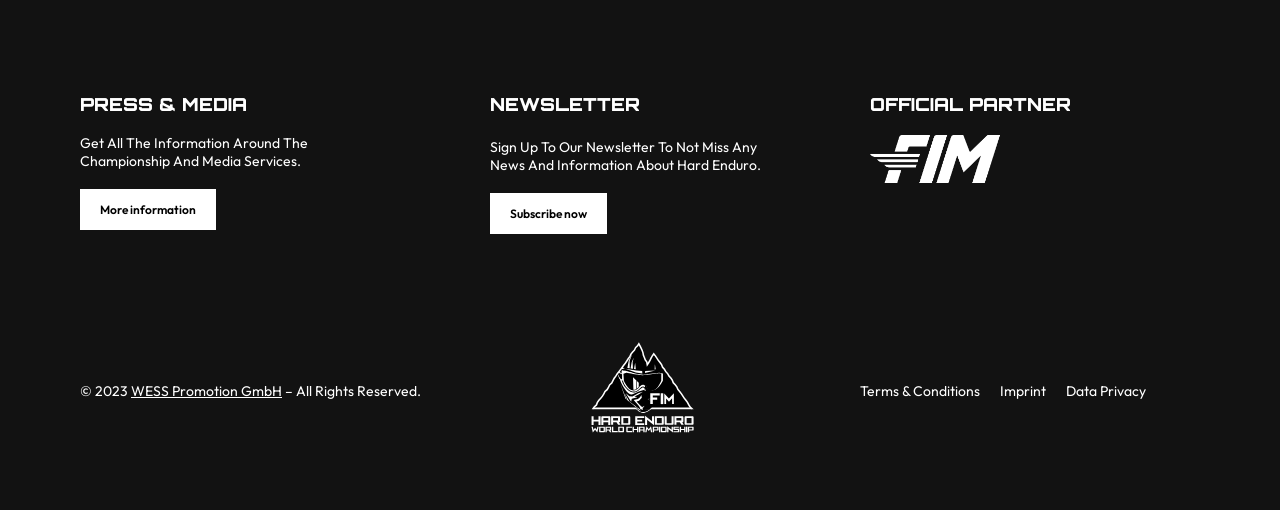Find and provide the bounding box coordinates for the UI element described here: "Imprint". The coordinates should be given as four float numbers between 0 and 1: [left, top, right, bottom].

[0.781, 0.75, 0.817, 0.785]